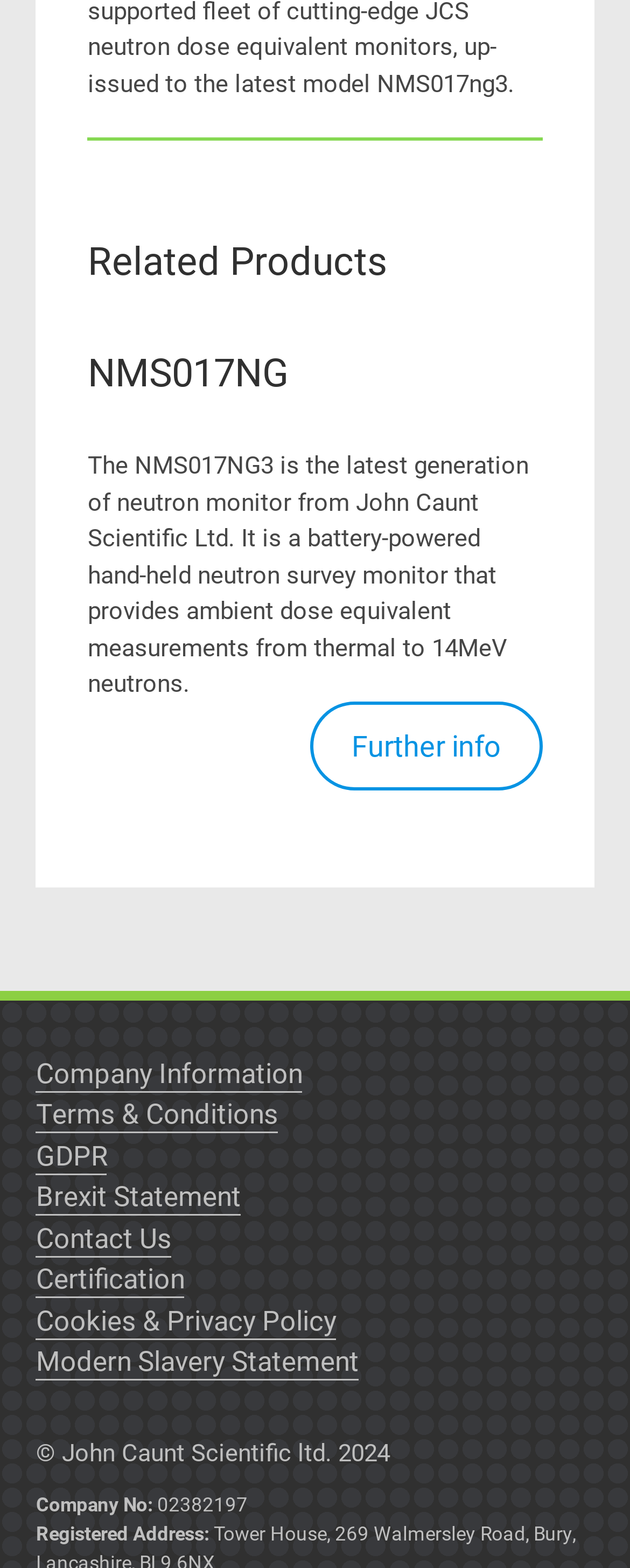What type of measurements does the NMS017NG provide?
Make sure to answer the question with a detailed and comprehensive explanation.

The type of measurements provided by the NMS017NG can be found in the StaticText element with the text 'The NMS017NG3 is the latest generation of neutron monitor from John Caunt Scientific Ltd. It is a battery-powered hand-held neutron survey monitor that provides ambient dose equivalent measurements from thermal to 14MeV neutrons.' which is located below the 'NMS017NG' heading.